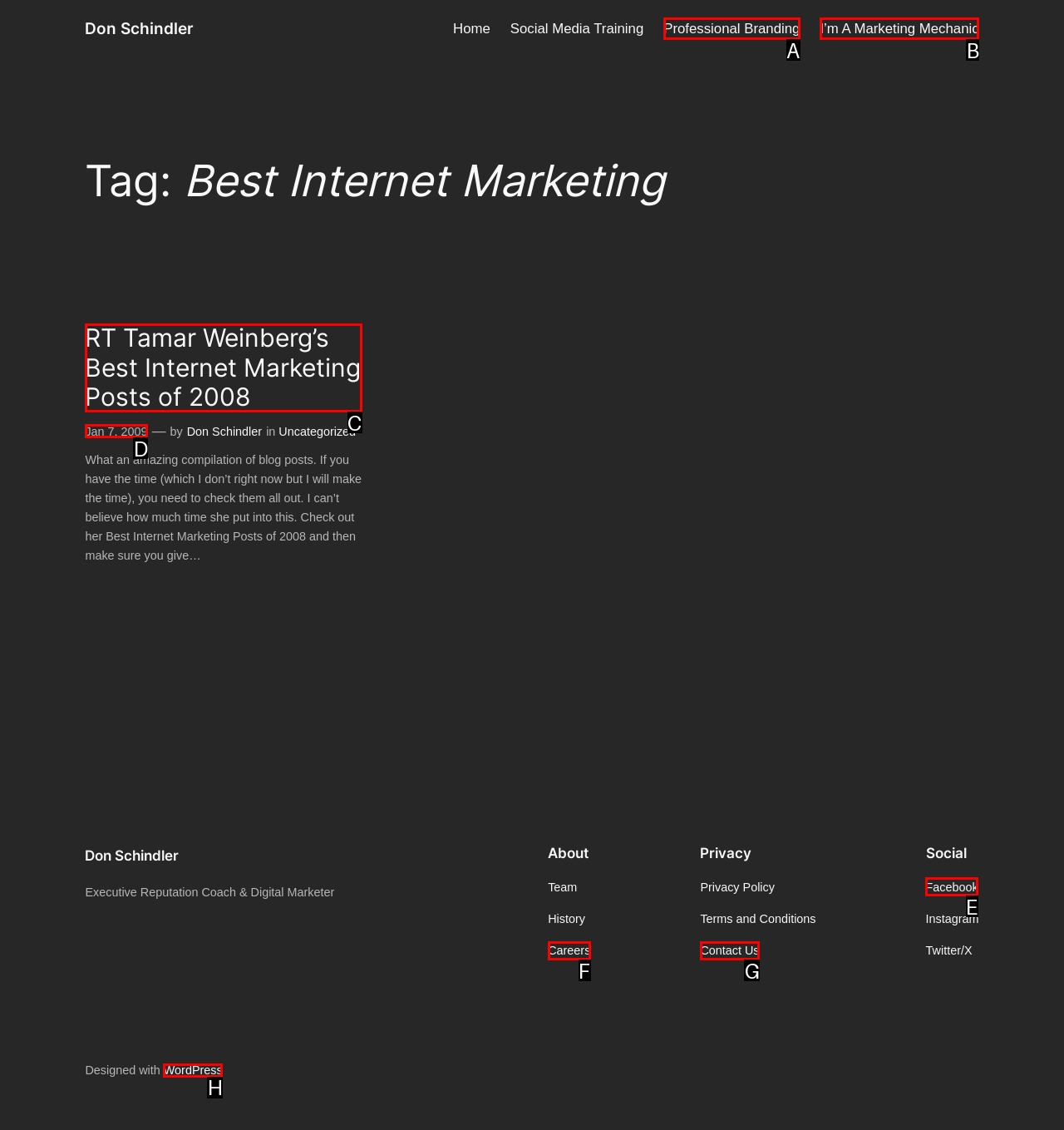Which UI element should be clicked to perform the following task: Follow Don Schindler on Facebook? Answer with the corresponding letter from the choices.

E